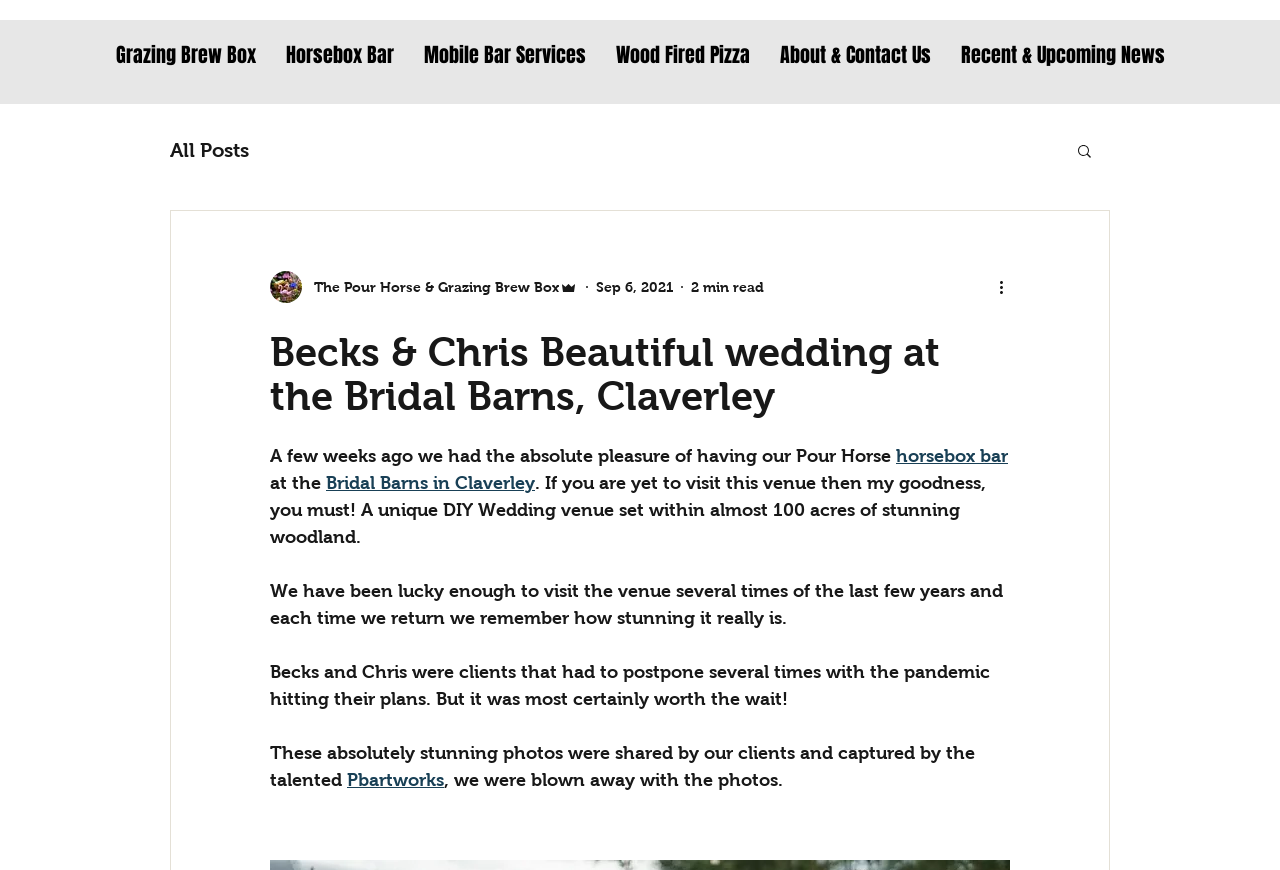Identify the bounding box coordinates of the area that should be clicked in order to complete the given instruction: "Read more about the best wholesale app for Shopify". The bounding box coordinates should be four float numbers between 0 and 1, i.e., [left, top, right, bottom].

None